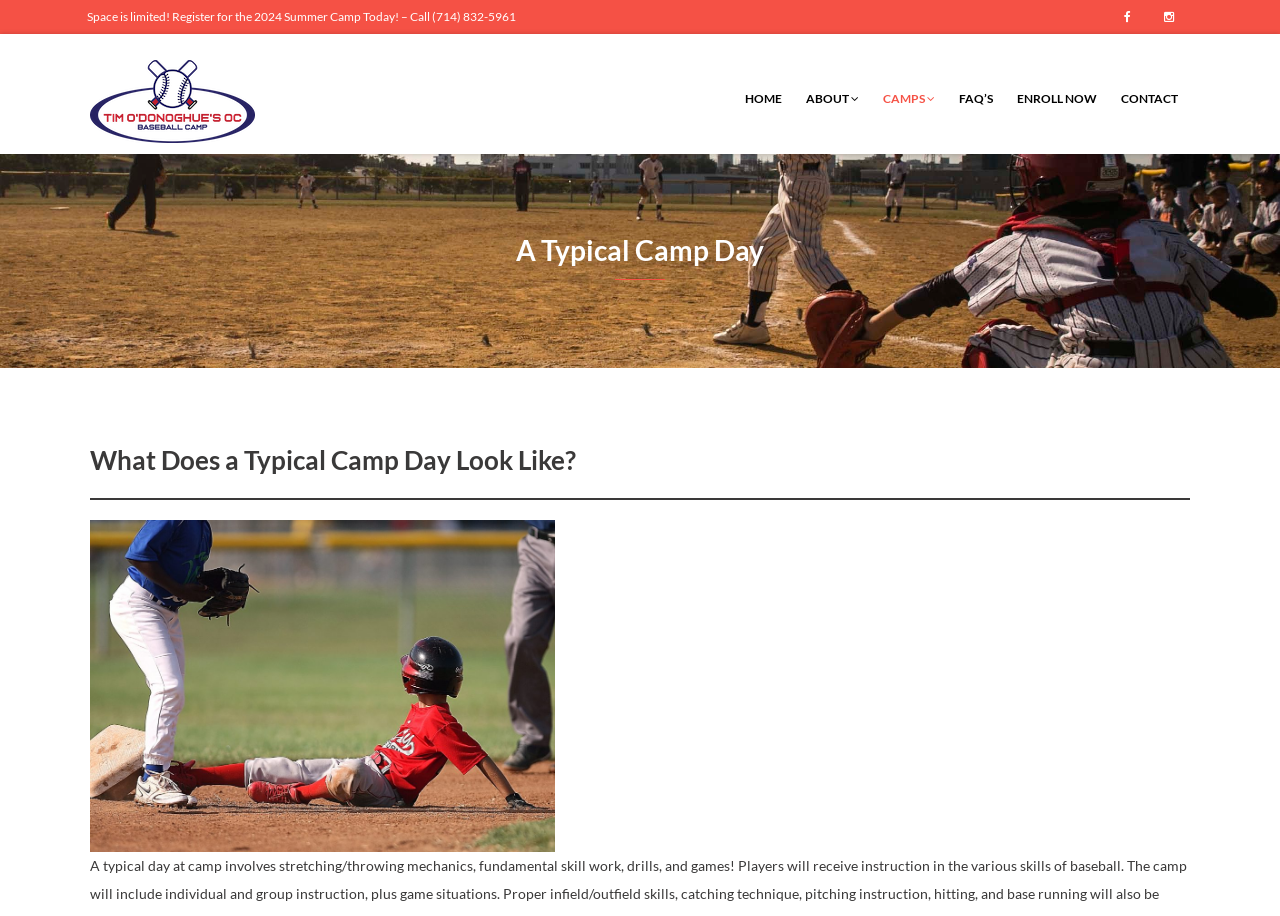Provide an in-depth caption for the webpage.

The webpage is about Tim O'Donoghue's OC Baseball Camp, specifically showcasing a typical camp day. At the top left, there is a call-to-action link to register for the 2024 Summer Camp, accompanied by social media links to Facebook and Instagram on the top right. Below these links, the camp's logo is displayed, which is an image with a link to the camp's homepage.

The main navigation menu is situated below the logo, consisting of six links: HOME, ABOUT, CAMPS, FAQ'S, ENROLL NOW, and CONTACT. These links are aligned horizontally and take up a significant portion of the top section of the page.

The main content of the page is divided into sections, starting with a heading "A Typical Camp Day" followed by a subheading "What Does a Typical Camp Day Look Like?" Below the subheading, there is a horizontal separator line, and then a large figure or image that takes up most of the page's width. This image likely showcases a typical camp day, but the exact content is not specified.